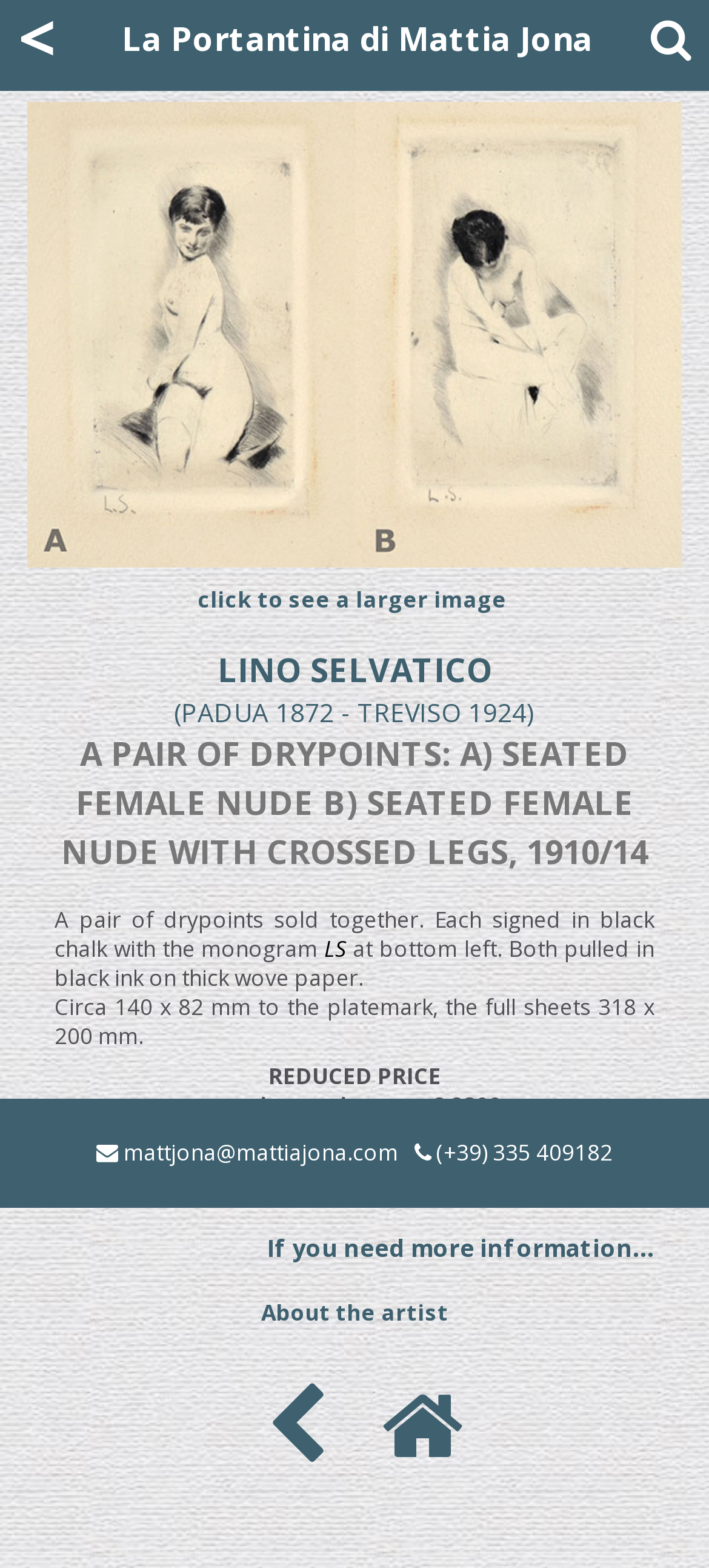Determine the bounding box coordinates of the clickable element to achieve the following action: 'view artist bio'. Provide the coordinates as four float values between 0 and 1, formatted as [left, top, right, bottom].

[0.368, 0.828, 0.632, 0.847]